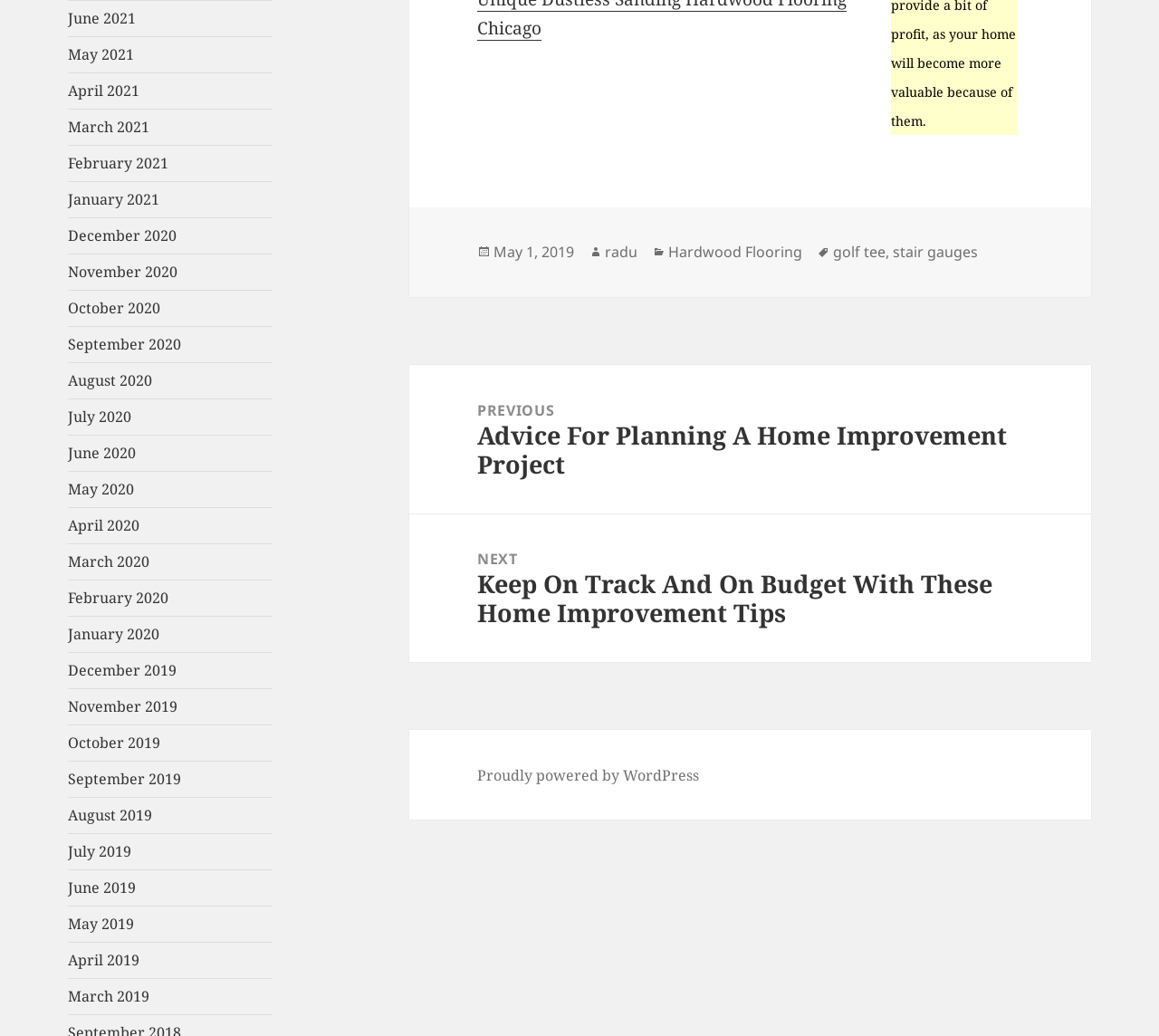Indicate the bounding box coordinates of the clickable region to achieve the following instruction: "View author profile."

[0.522, 0.234, 0.55, 0.254]